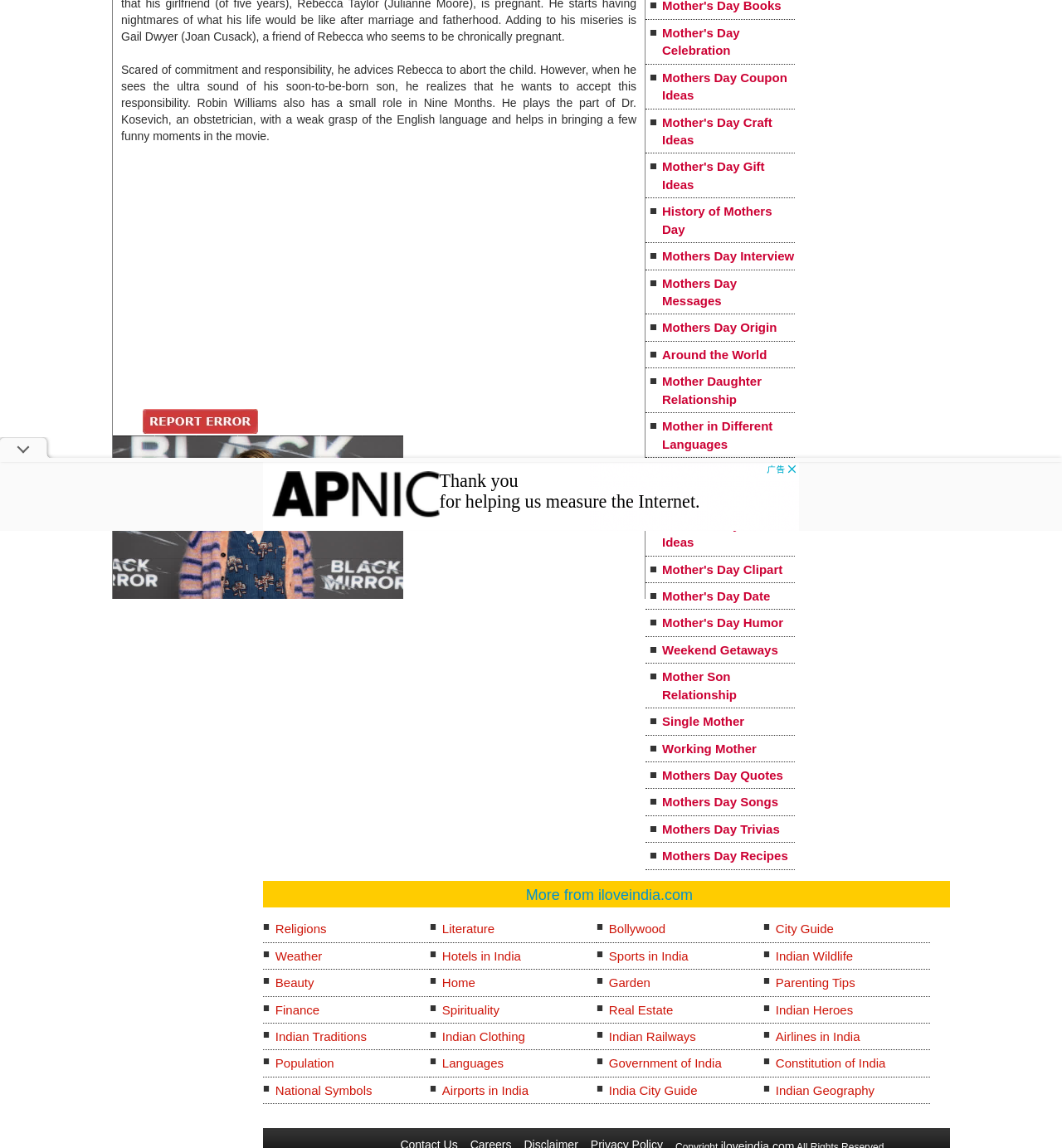Extract the bounding box coordinates for the UI element described by the text: "Bollywood". The coordinates should be in the form of [left, top, right, bottom] with values between 0 and 1.

[0.562, 0.798, 0.719, 0.821]